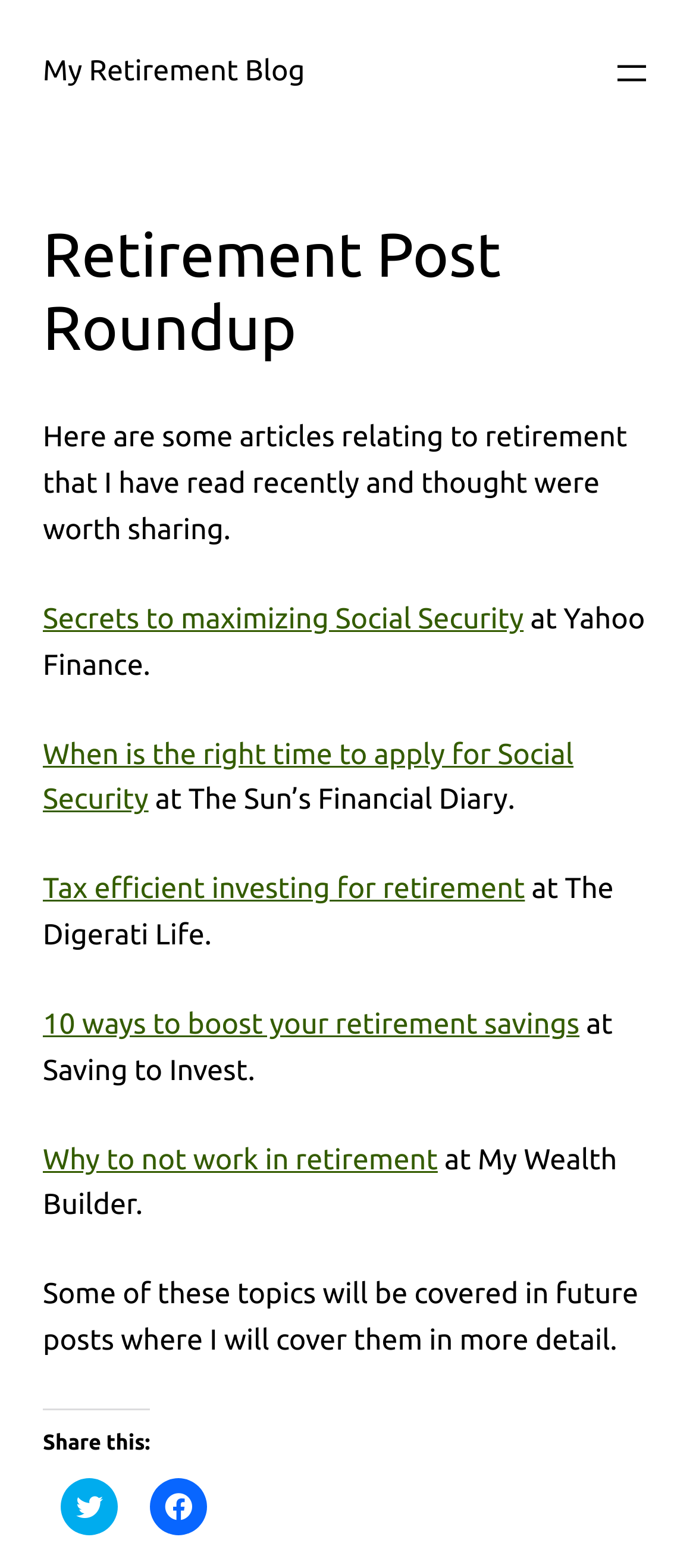Please identify the bounding box coordinates of the region to click in order to complete the given instruction: "Share on Twitter". The coordinates should be four float numbers between 0 and 1, i.e., [left, top, right, bottom].

[0.087, 0.943, 0.169, 0.98]